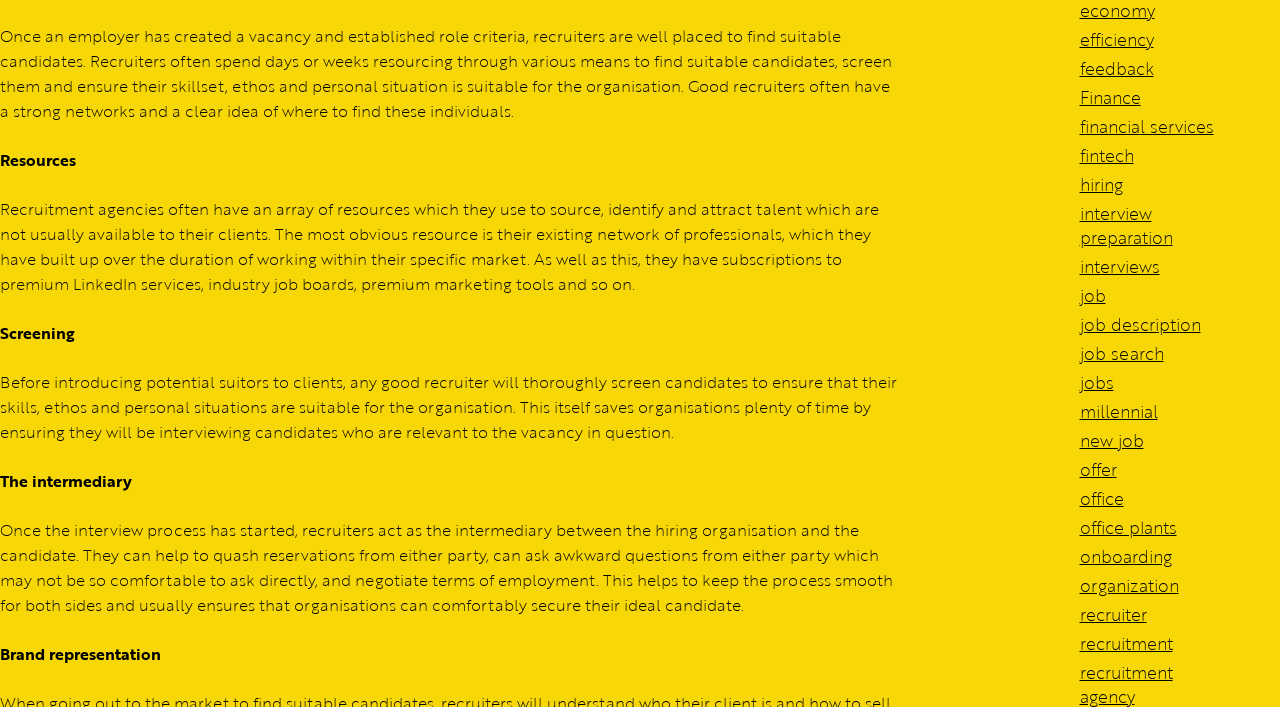Provide the bounding box coordinates of the section that needs to be clicked to accomplish the following instruction: "Explore the book list."

None